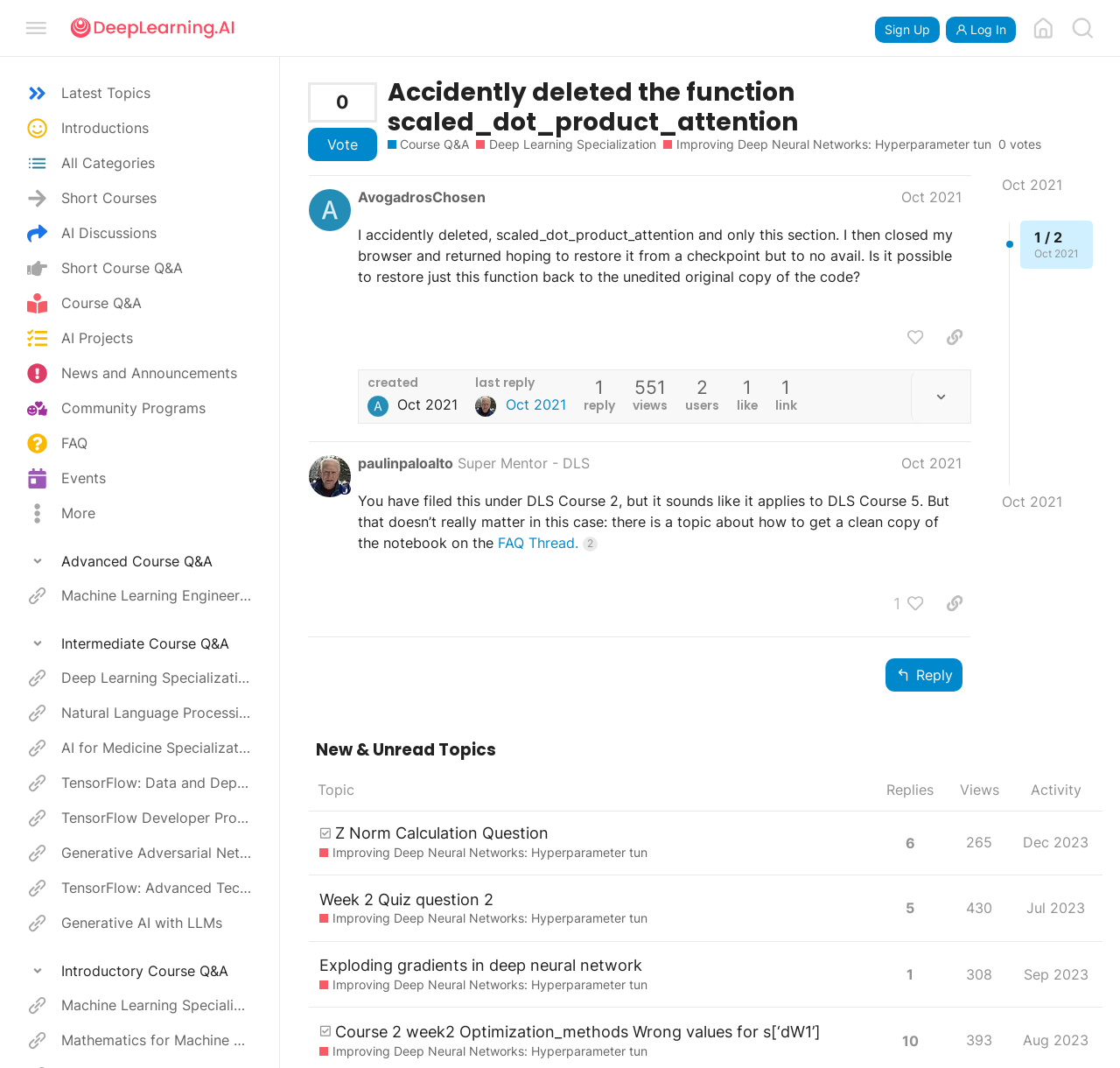Specify the bounding box coordinates of the element's area that should be clicked to execute the given instruction: "View 'Latest Topics'". The coordinates should be four float numbers between 0 and 1, i.e., [left, top, right, bottom].

[0.0, 0.071, 0.251, 0.104]